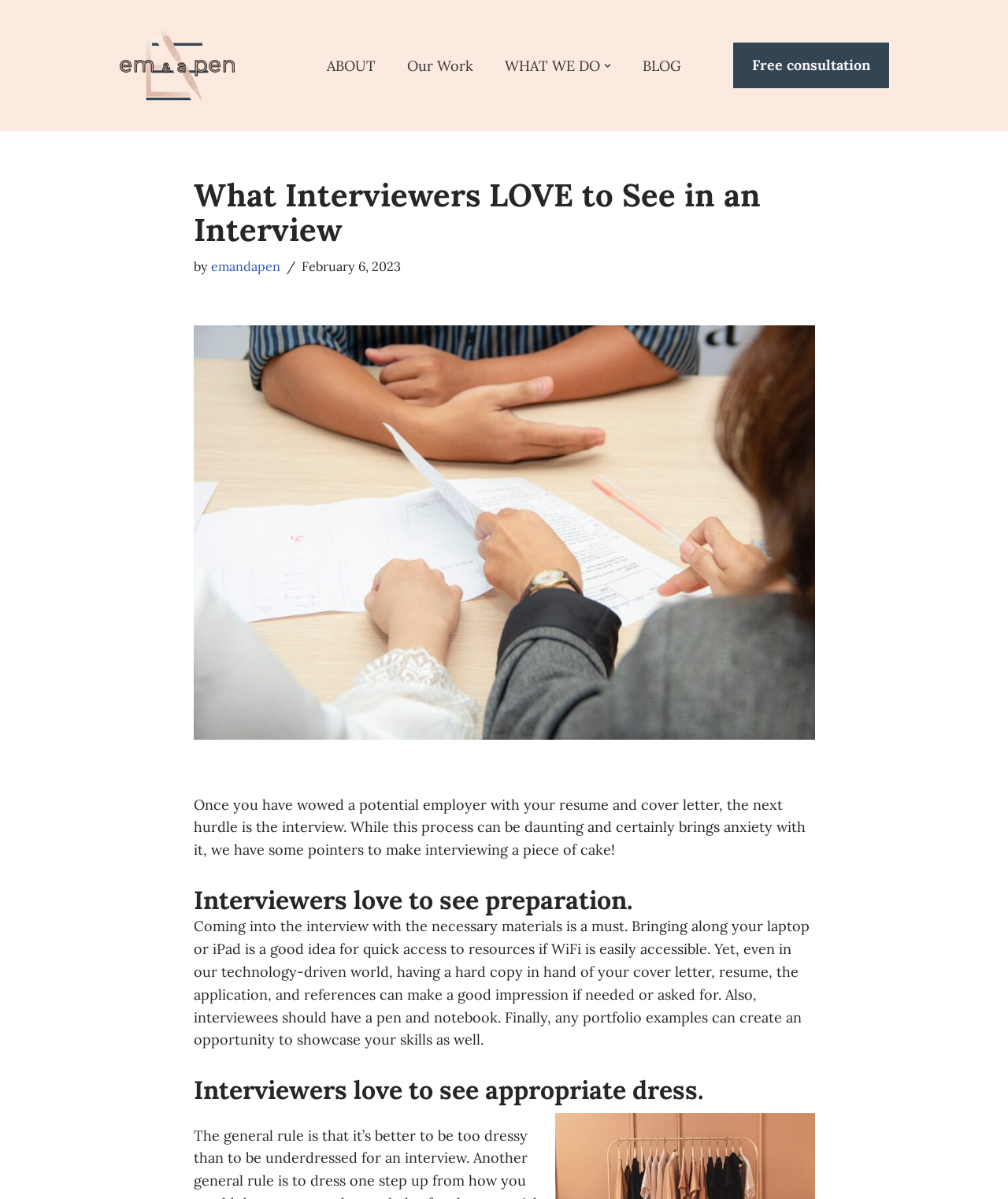What is recommended to bring to an interview?
Please give a detailed answer to the question using the information shown in the image.

According to the article, it is recommended to bring a laptop or iPad, a hard copy of the cover letter, resume, application, and references, as well as a pen and notebook to an interview, as mentioned in the paragraph starting with 'Coming into the interview with the necessary materials is a must'.